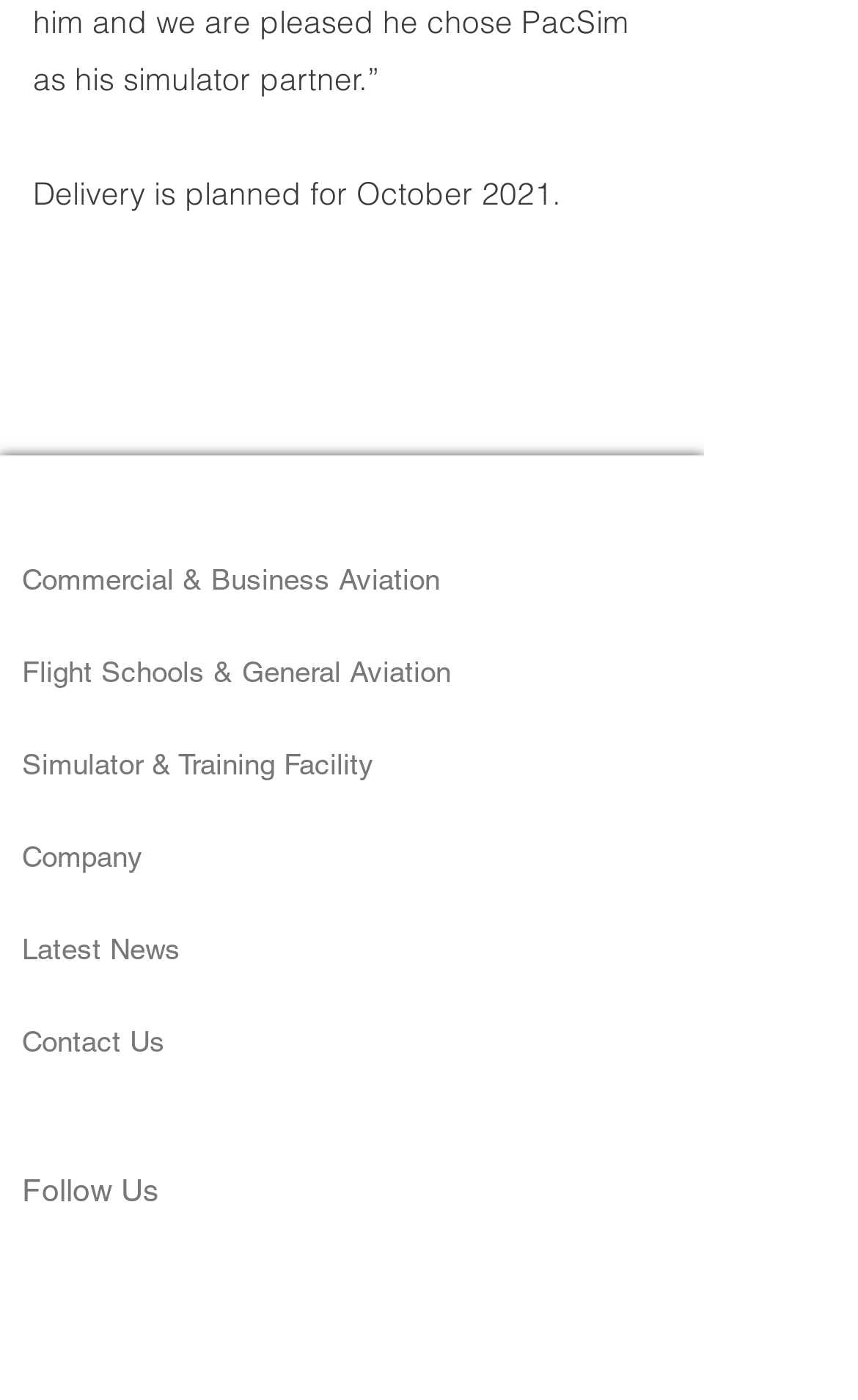Extract the bounding box coordinates for the UI element described by the text: "Flight Schools & General Aviation". The coordinates should be in the form of [left, top, right, bottom] with values between 0 and 1.

[0.026, 0.447, 0.744, 0.513]